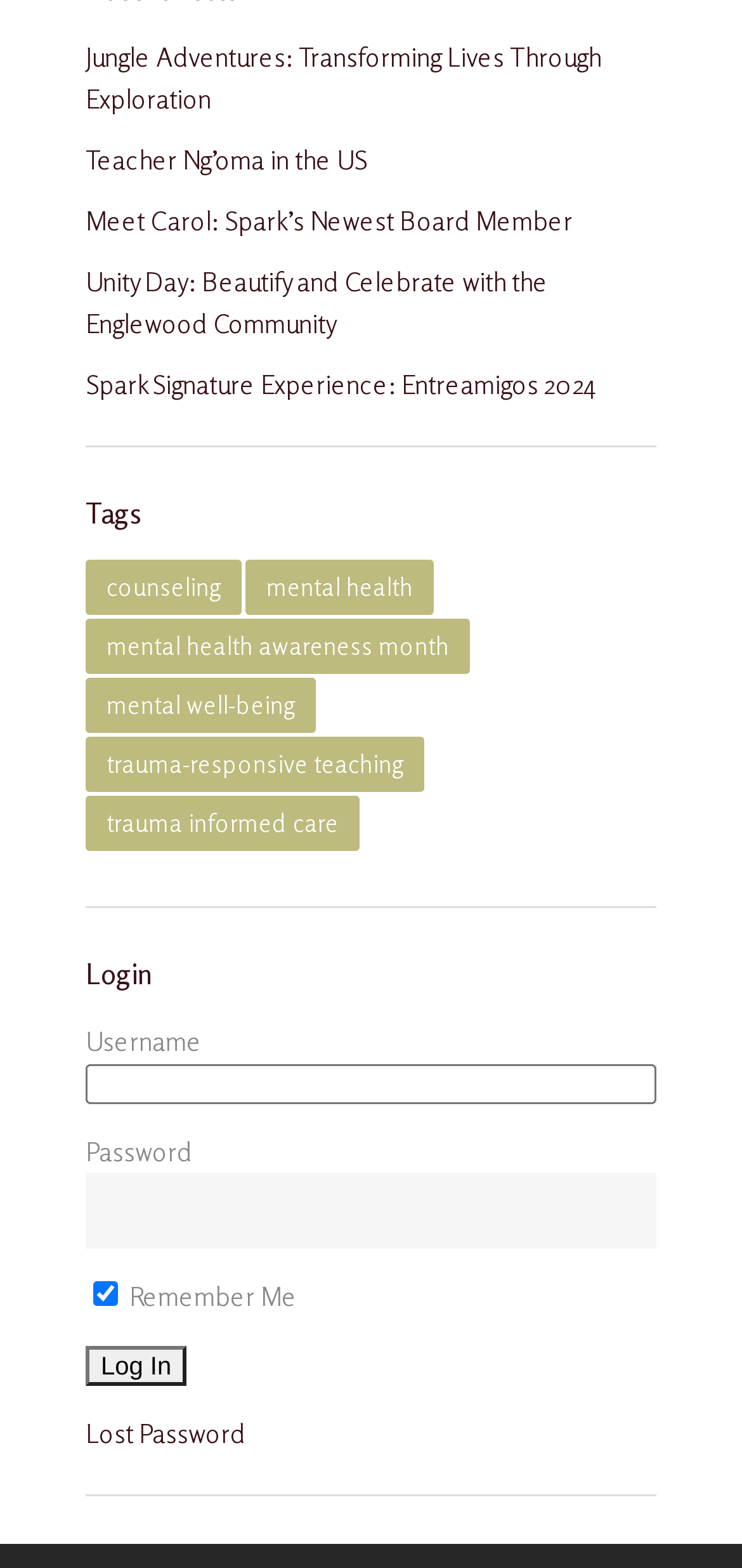What is the text on the button below the login form?
Analyze the image and deliver a detailed answer to the question.

The button below the login form has the text 'Log In' and is used to submit the login credentials. Its bounding box is [0.115, 0.858, 0.251, 0.883].